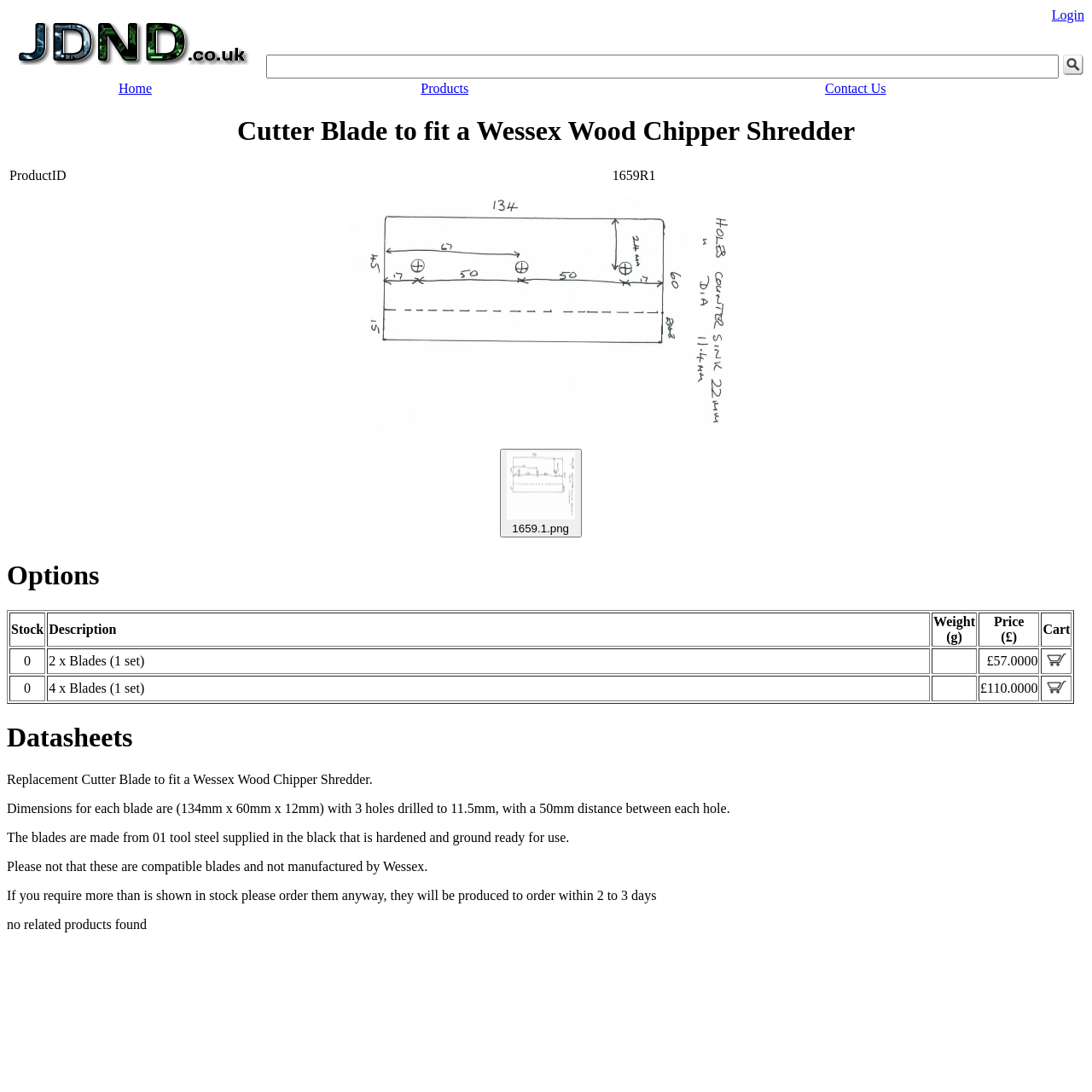Please examine the image and answer the question with a detailed explanation:
What is the material of the blades?

The material of the blades can be found in the static text that describes the product, which states that the blades are made from '01 tool steel'.